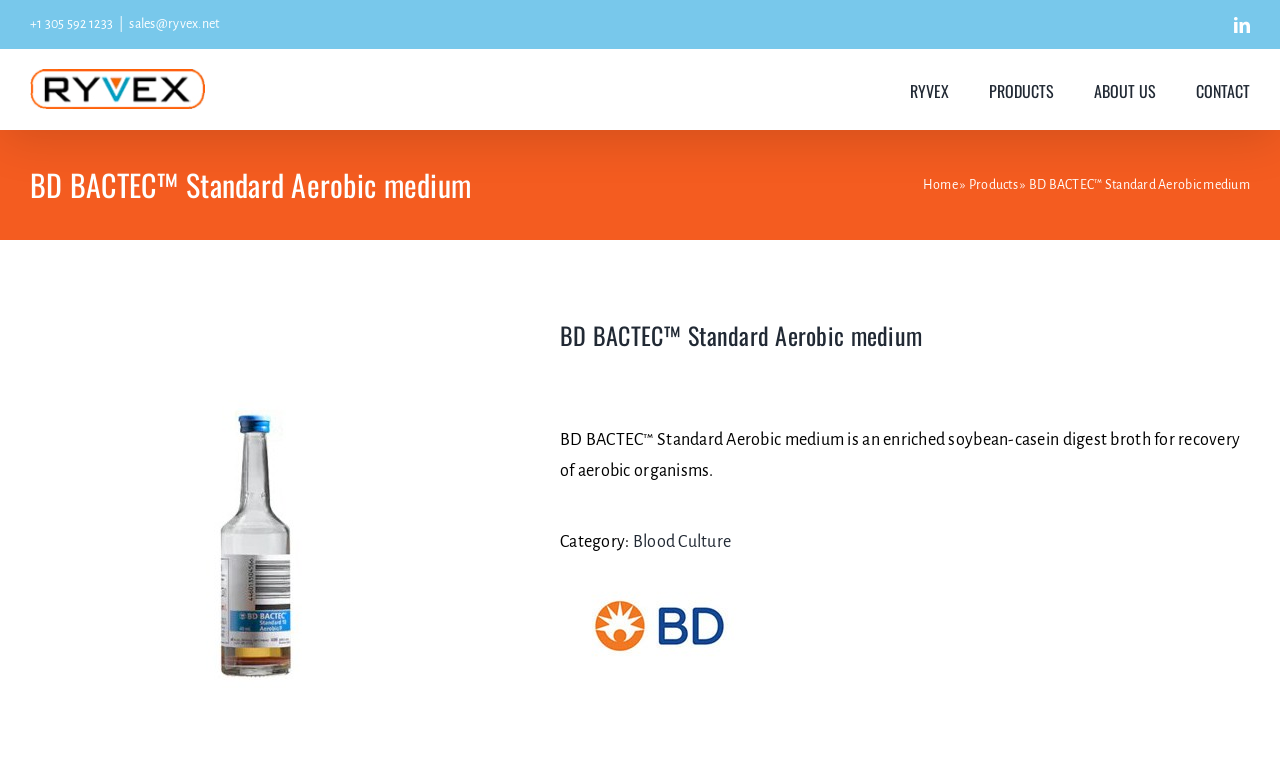Please indicate the bounding box coordinates for the clickable area to complete the following task: "Send an email to sales". The coordinates should be specified as four float numbers between 0 and 1, i.e., [left, top, right, bottom].

[0.101, 0.022, 0.171, 0.04]